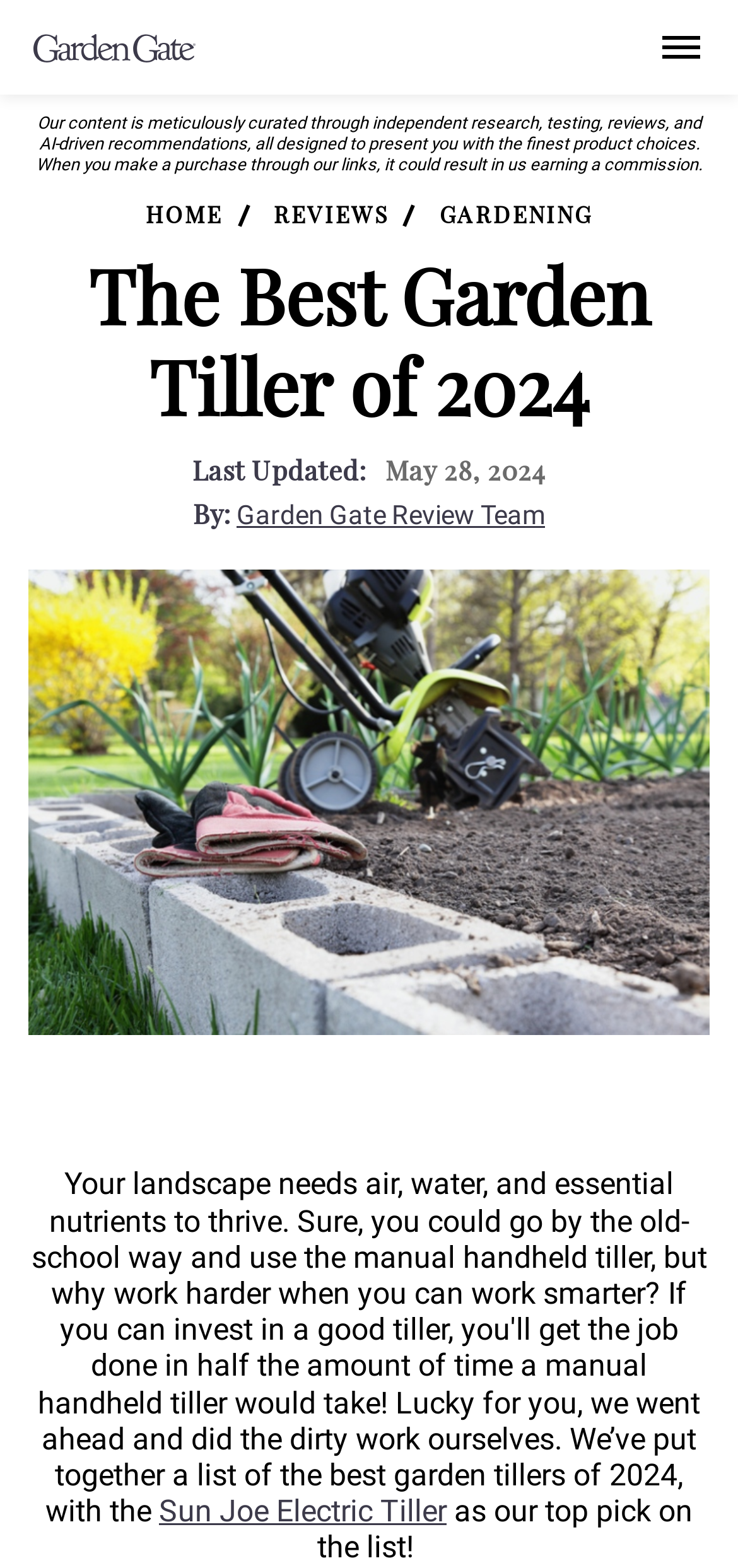From the webpage screenshot, predict the bounding box coordinates (top-left x, top-left y, bottom-right x, bottom-right y) for the UI element described here: Home

[0.197, 0.125, 0.302, 0.153]